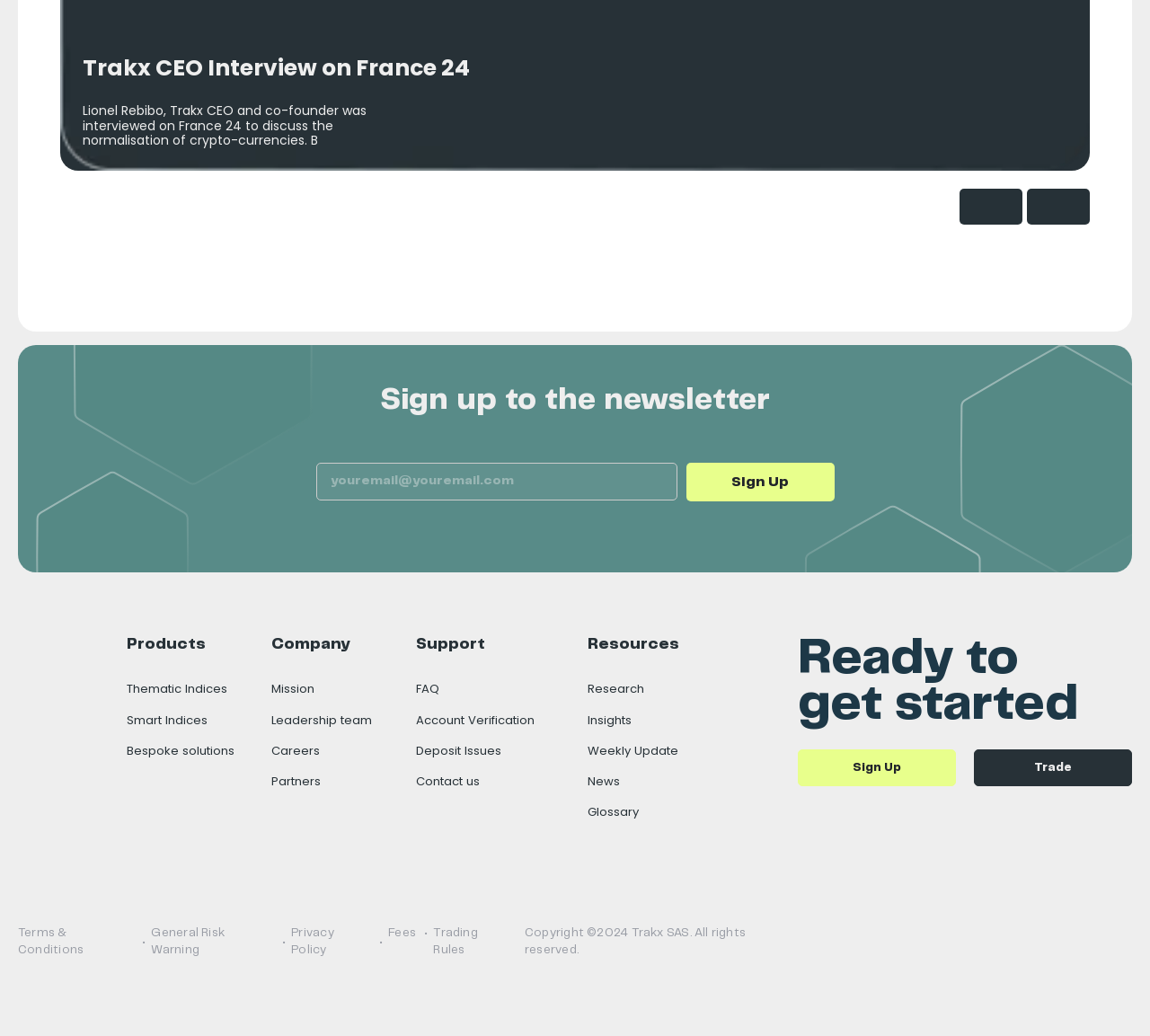Given the description "Insights", provide the bounding box coordinates of the corresponding UI element.

[0.511, 0.686, 0.59, 0.716]